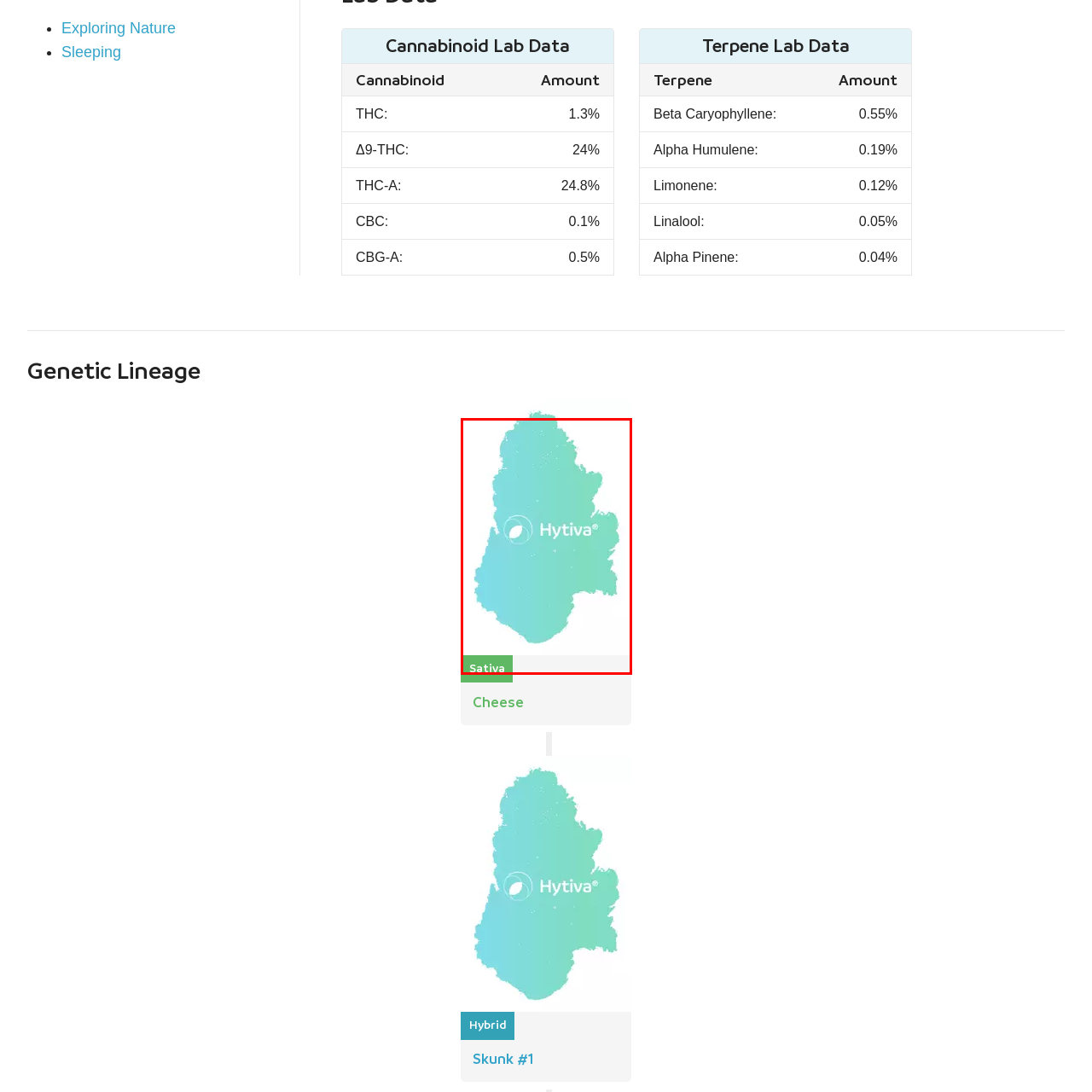Explain what is happening in the image inside the red outline in great detail.

The image features a stylized outline of a cannabis strain known as "Cheese," specifically categorized as a Sativa. The silhouette is rendered in a soft gradient of teal and mint colors, suggesting a fresh and vibrant aesthetic. Prominently displayed in the center is the Hytiva logo, which adds a layer of branding to the design. Below the image, a bold green label clearly identifies the strain type as "Sativa," emphasizing its classification within cannabis strains. This visual representation effectively communicates the essence of the Cheese strain, known for its distinct characteristics and effects.